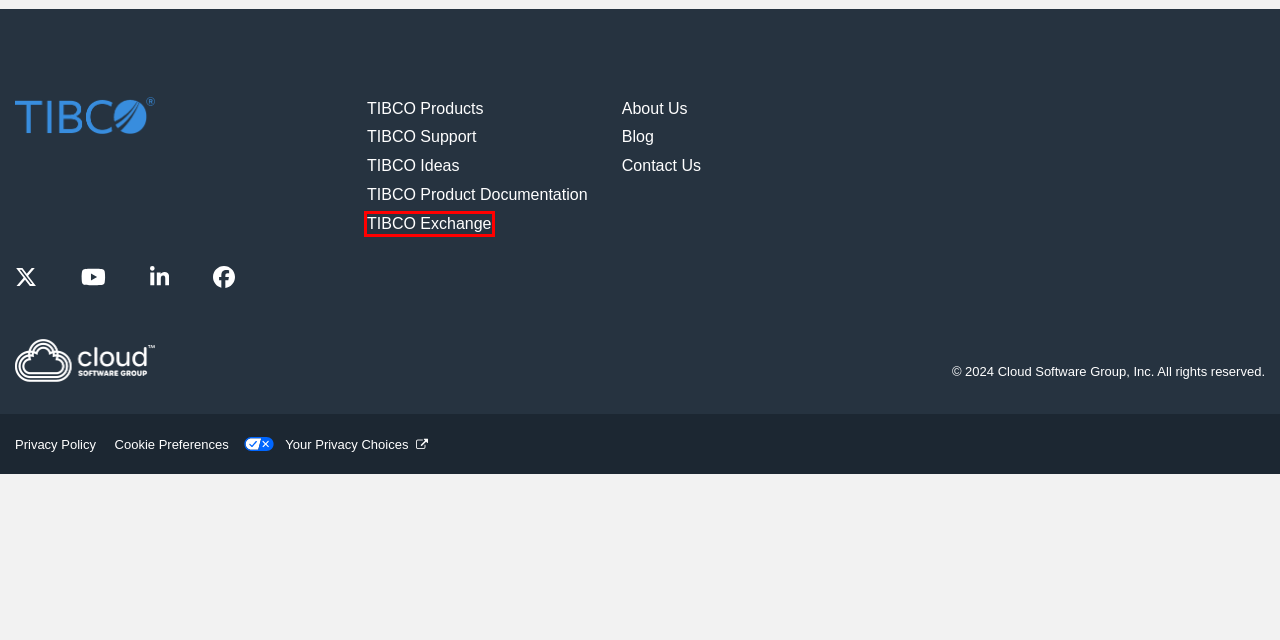You have a screenshot of a webpage with a red rectangle bounding box. Identify the best webpage description that corresponds to the new webpage after clicking the element within the red bounding box. Here are the candidates:
A. Contact Us - TIBCO Community
B. TIBCO Product Documentation
C. Home - Jaspersoft Community
D. Registration - TIBCO Community
E. Smartsheet Forms
F. Downloads - TIBCO Community
G. TIBCO Support Portal
H. Sign In - TIBCO Community

F